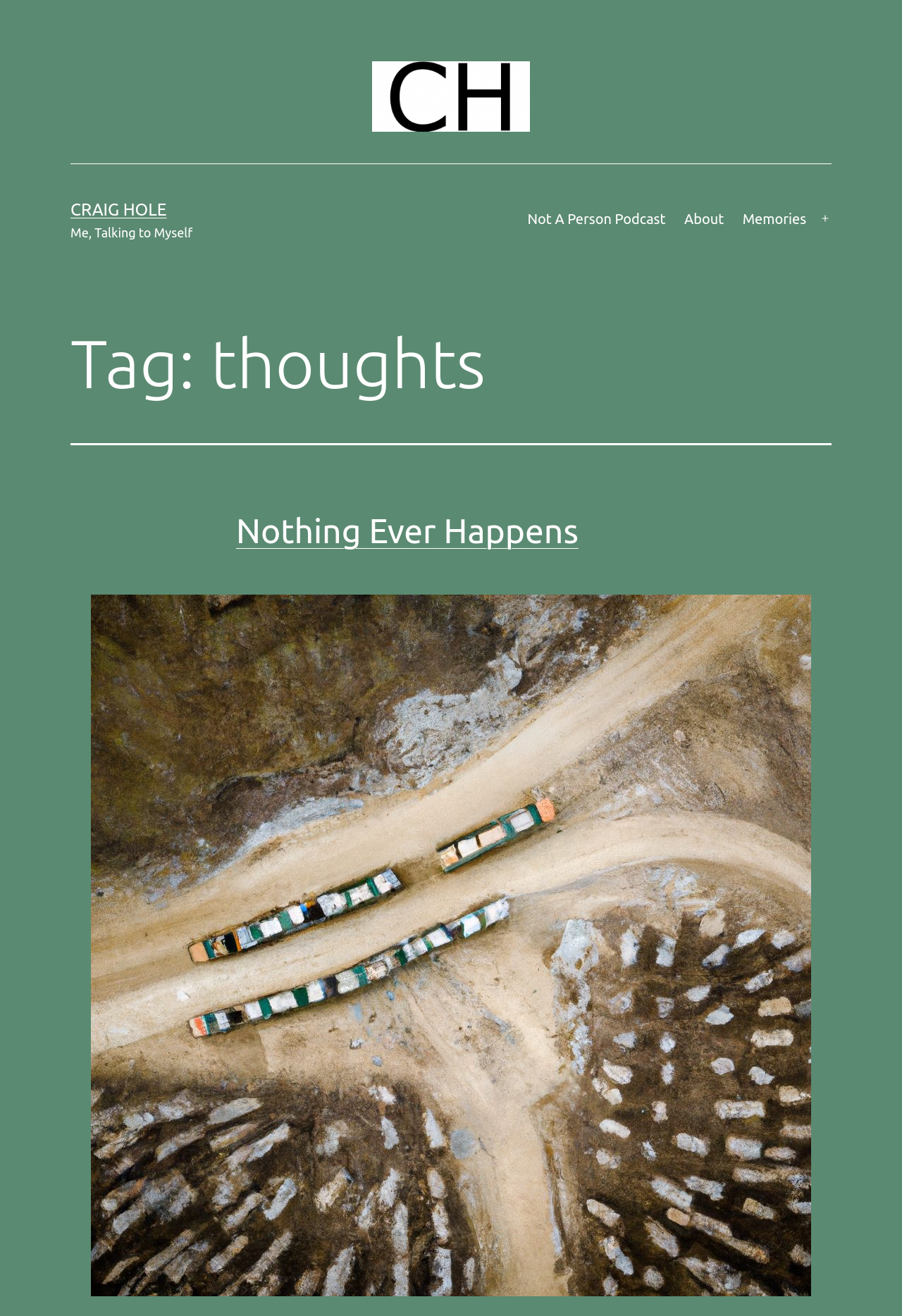What is the name of the author?
Answer with a single word or short phrase according to what you see in the image.

Craig Hole